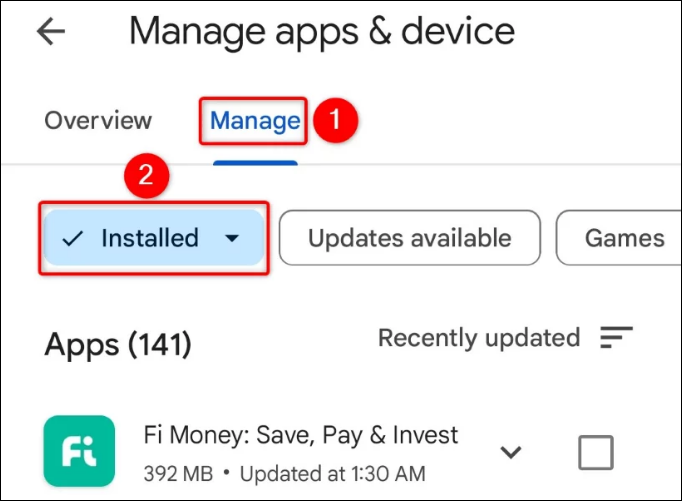Please analyze the image and give a detailed answer to the question:
What is the size of the 'Fi Money: Save, Pay & Invest' app?

The size of the 'Fi Money: Save, Pay & Invest' app can be determined by looking at the details of the highlighted entry in the list of apps, which shows its size as 392 MB.